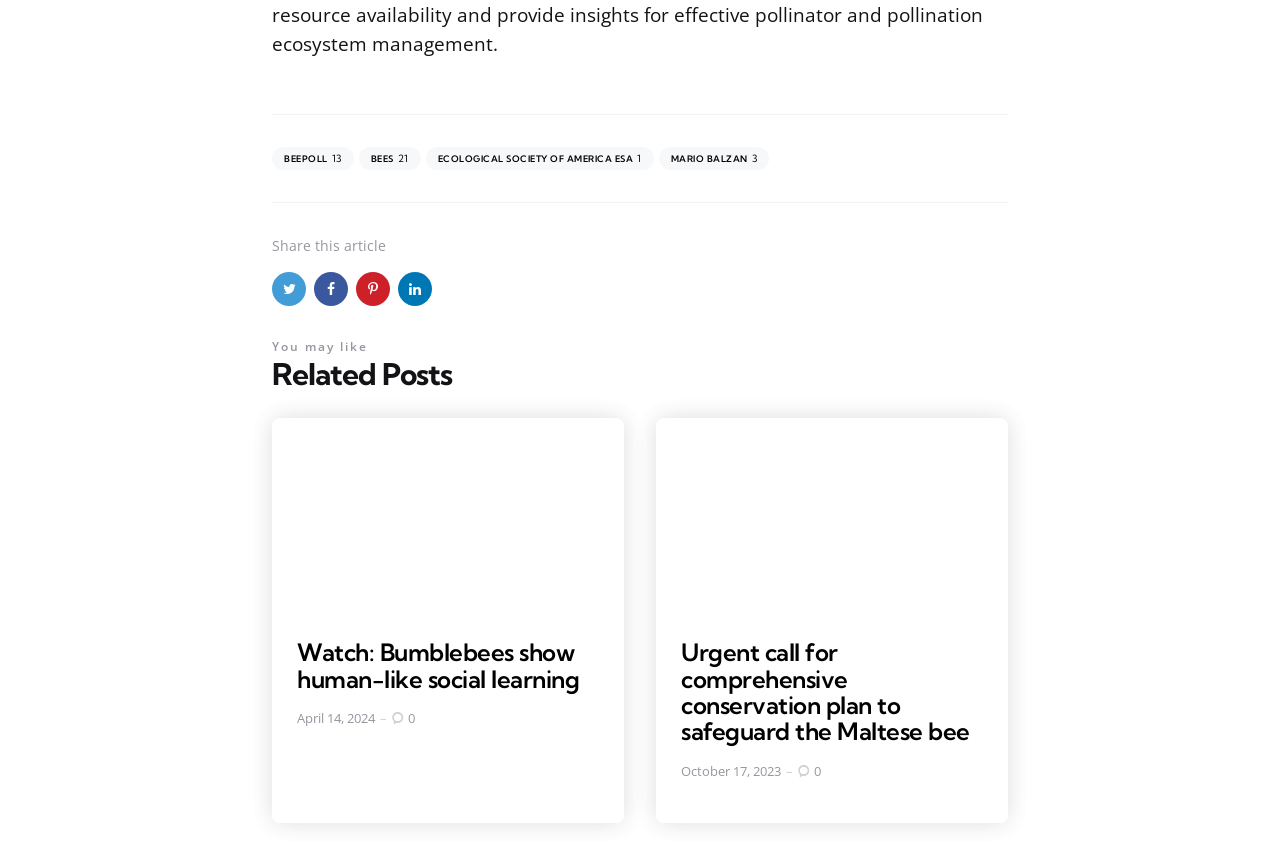Bounding box coordinates are to be given in the format (top-left x, top-left y, bottom-right x, bottom-right y). All values must be floating point numbers between 0 and 1. Provide the bounding box coordinate for the UI element described as: Mario Balzan3

[0.514, 0.172, 0.601, 0.198]